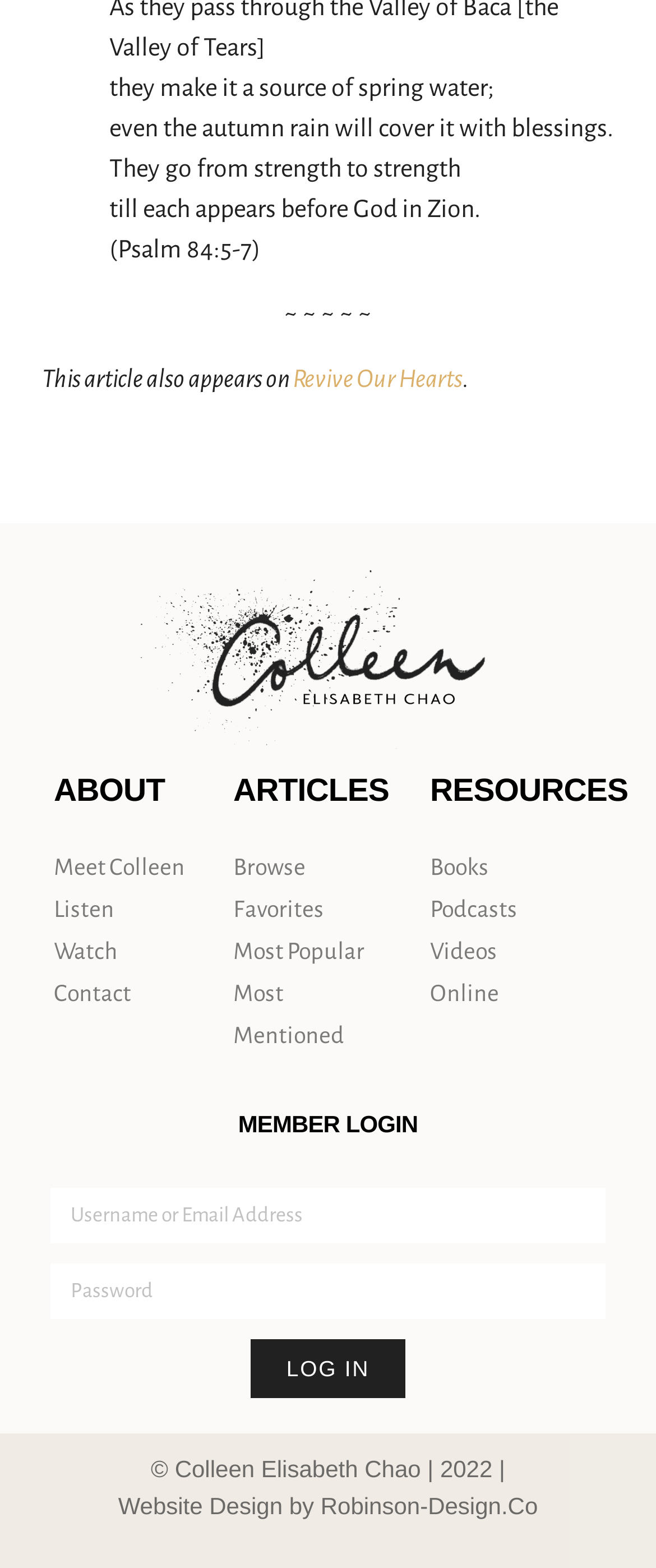Locate the bounding box coordinates of the area that needs to be clicked to fulfill the following instruction: "log in to the member account". The coordinates should be in the format of four float numbers between 0 and 1, namely [left, top, right, bottom].

[0.383, 0.854, 0.617, 0.892]